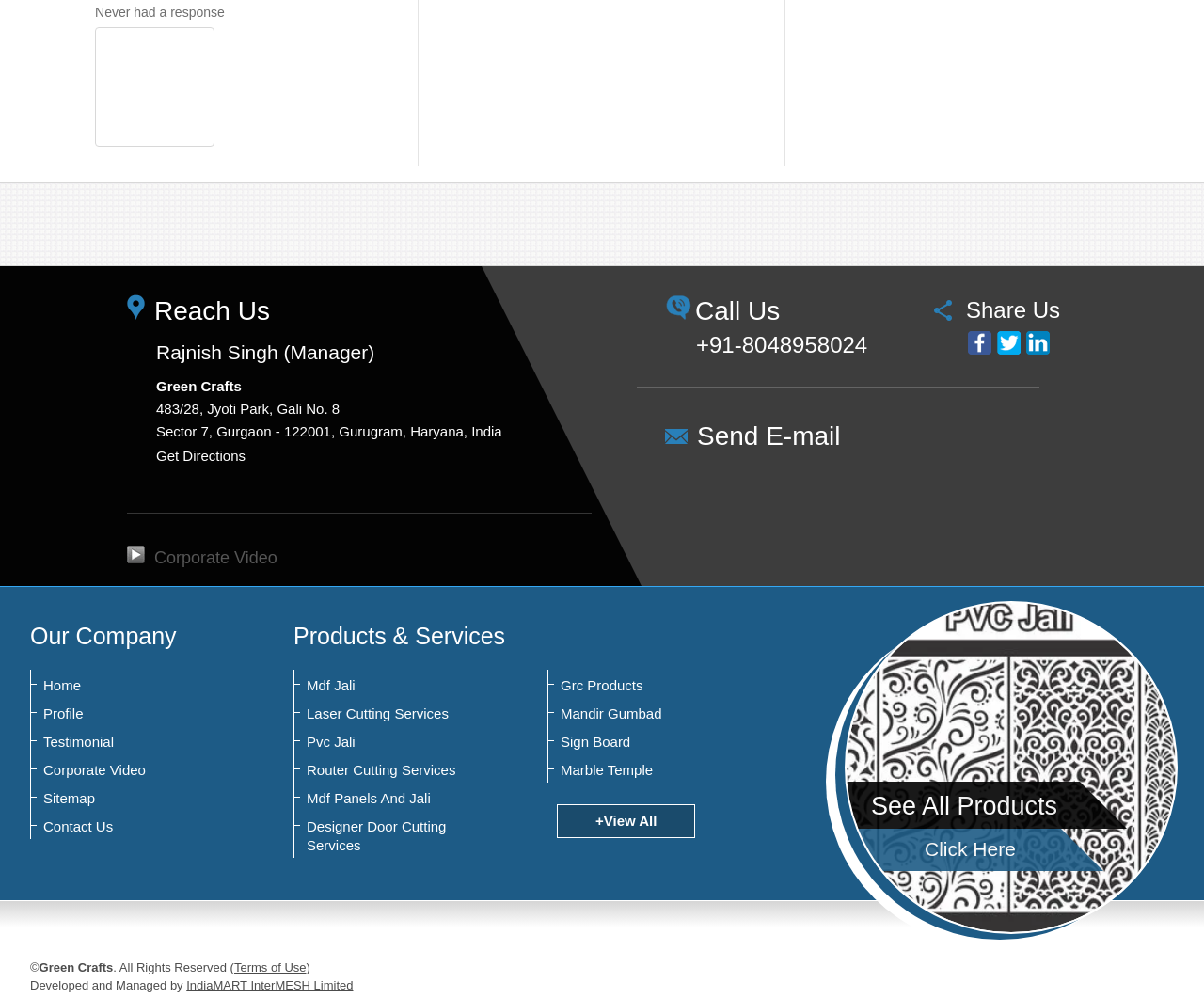Locate the bounding box of the UI element defined by this description: "Grc Products". The coordinates should be given as four float numbers between 0 and 1, formatted as [left, top, right, bottom].

[0.458, 0.678, 0.611, 0.697]